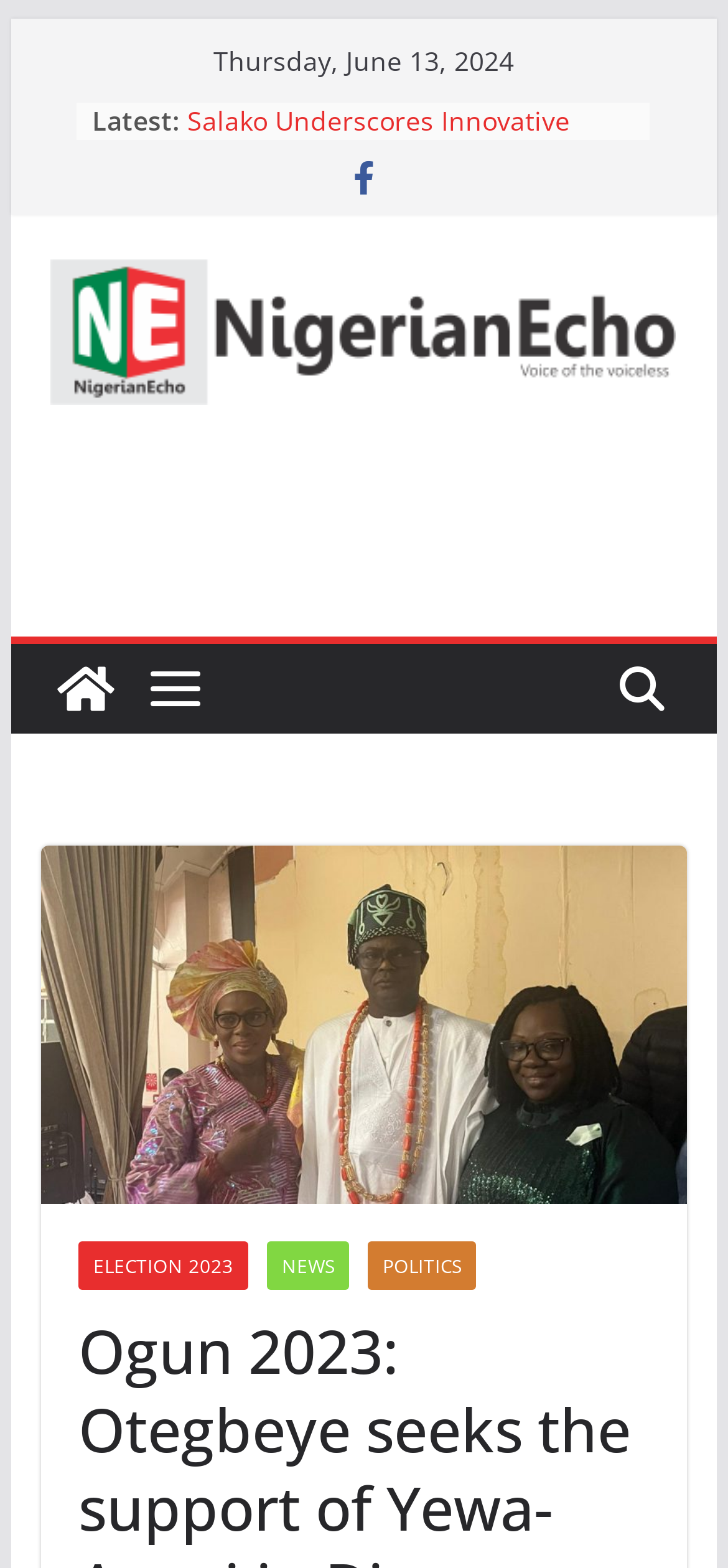Locate the bounding box coordinates of the clickable area to execute the instruction: "Read about the 2024 World Environment Day". Provide the coordinates as four float numbers between 0 and 1, represented as [left, top, right, bottom].

[0.258, 0.278, 0.776, 0.348]